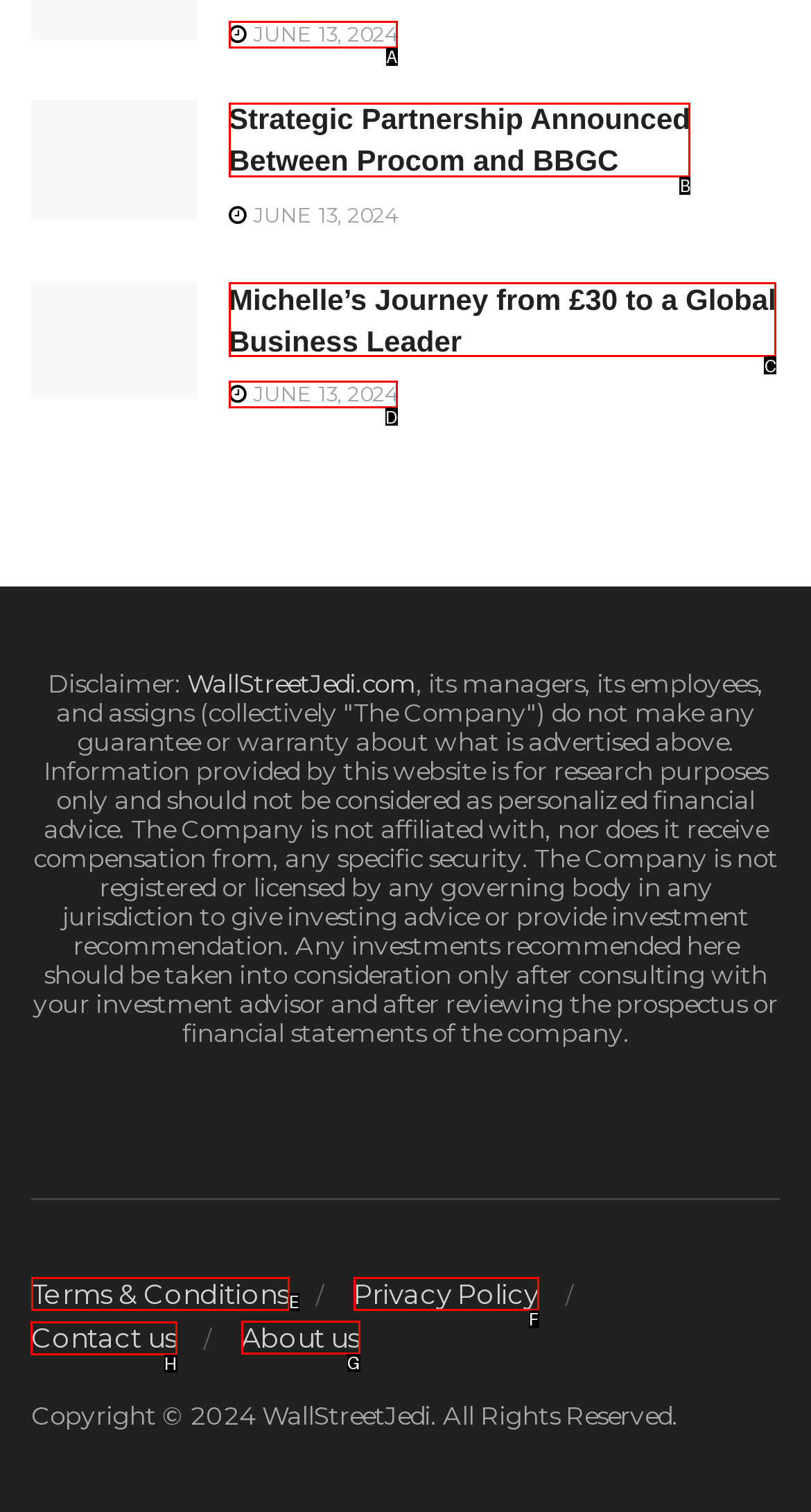Determine which HTML element to click for this task: Contact us Provide the letter of the selected choice.

H